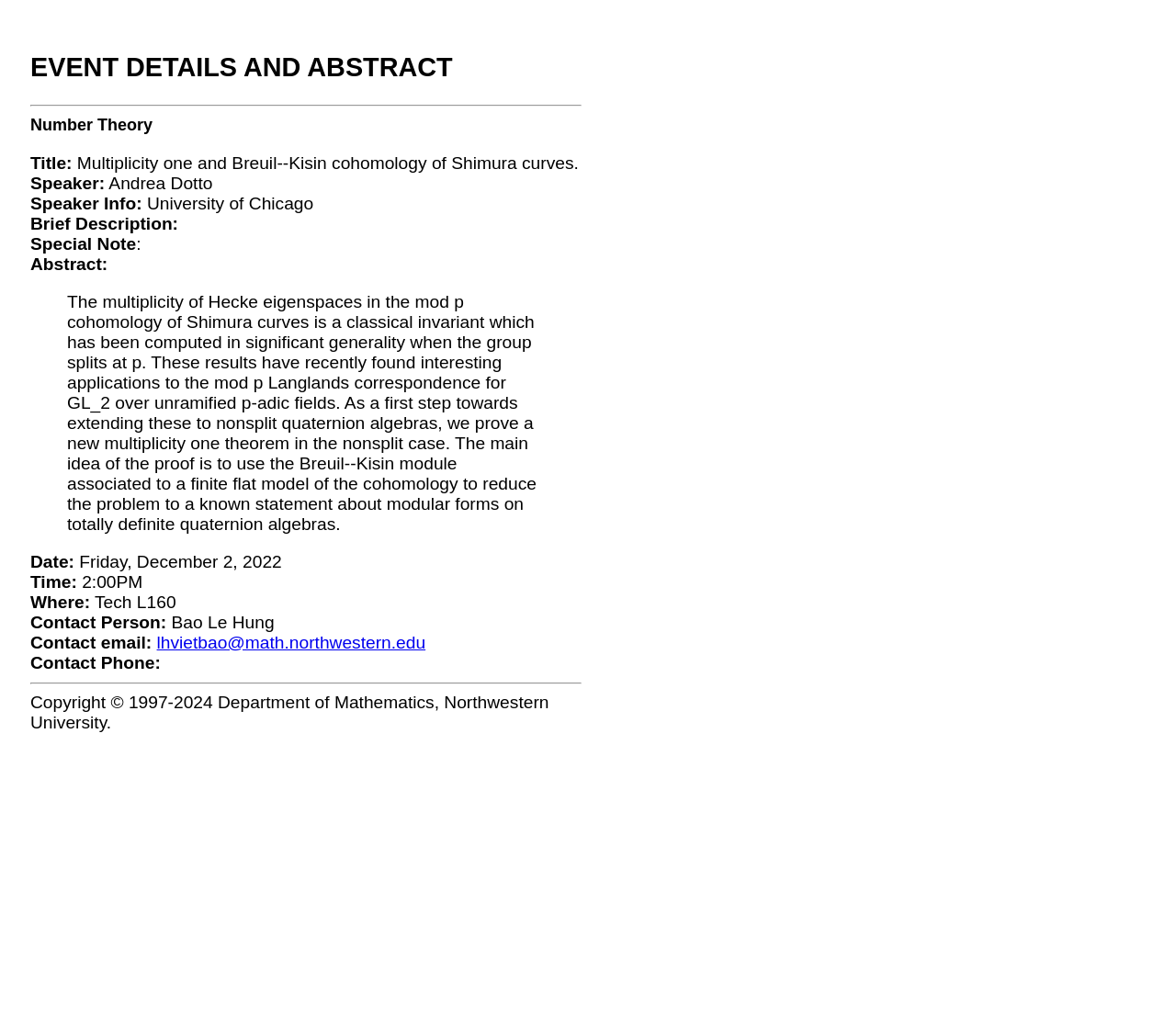Elaborate on the webpage's design and content in a detailed caption.

The webpage is about an event details page for a mathematical calendar at Northwestern University. At the top, there is a heading "EVENT DETAILS AND ABSTRACT" followed by a horizontal separator. Below the separator, there is a section with event details, including the title "Multiplicity one and Breuil--Kisin cohomology of Shimura curves", speaker "Andrea Dotto" from the University of Chicago, and a brief description. 

To the right of the speaker information, there is a section with the abstract of the event, which is a block of text describing the topic of the event. The abstract is indented and takes up most of the width of the page.

Below the abstract, there is a section with event logistics, including the date "Friday, December 2, 2022", time "2:00PM", location "Tech L160", and contact information for "Bao Le Hung" with an email address and phone number.

At the very bottom of the page, there is a horizontal separator followed by a copyright notice for the Department of Mathematics at Northwestern University.